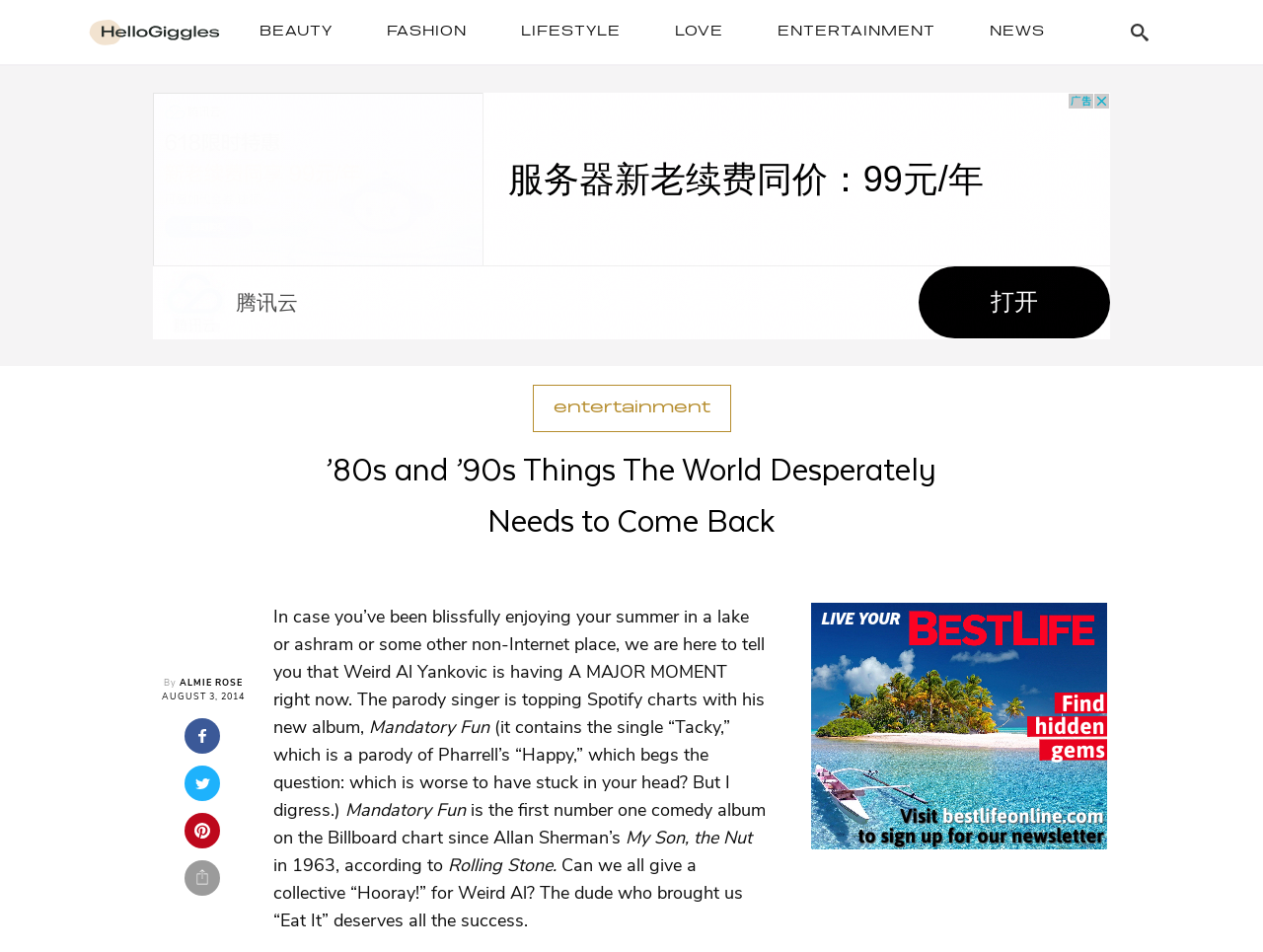Identify the bounding box for the element characterized by the following description: "Entertainment".

[0.438, 0.419, 0.562, 0.437]